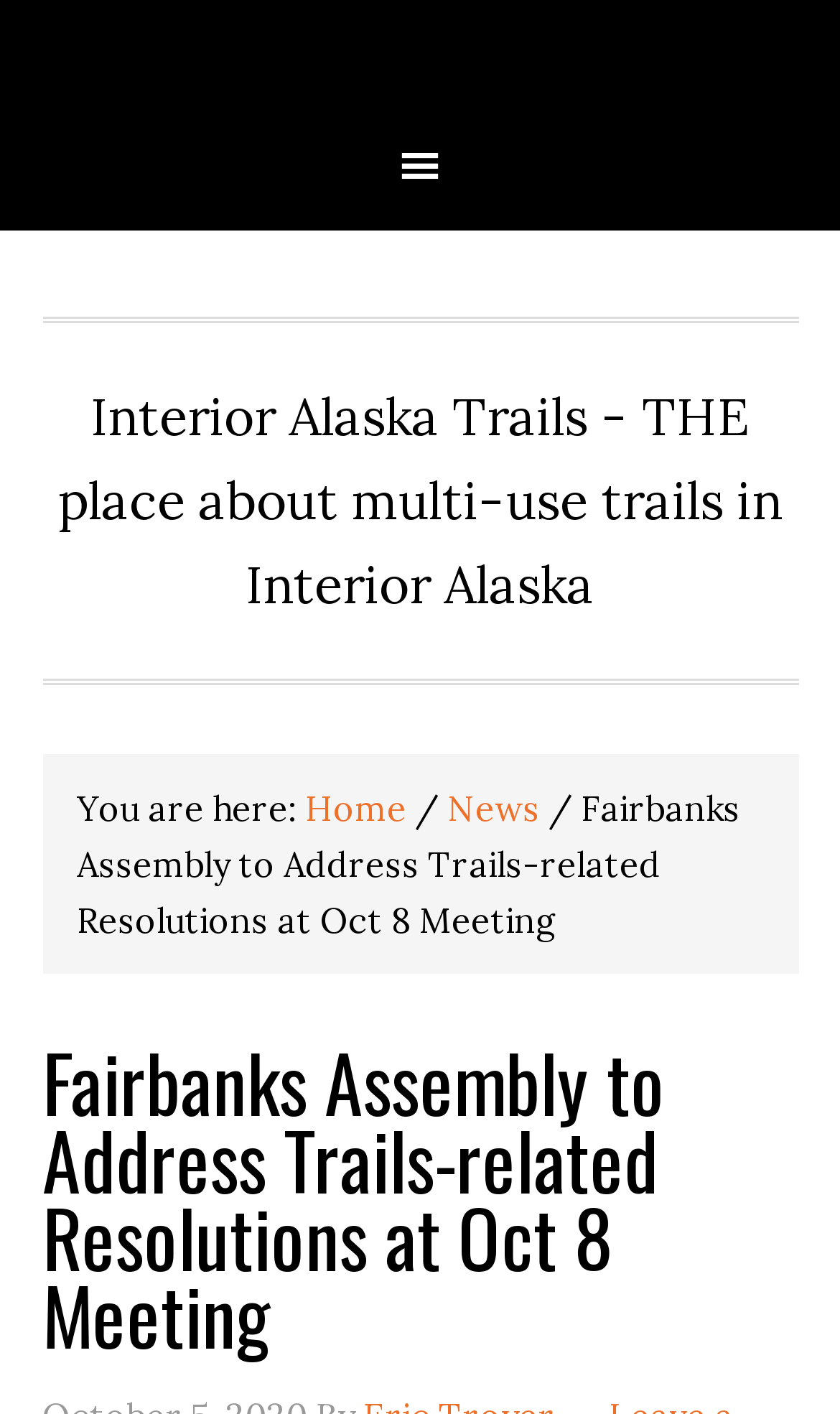Please find the bounding box for the UI element described by: "Facebook".

None